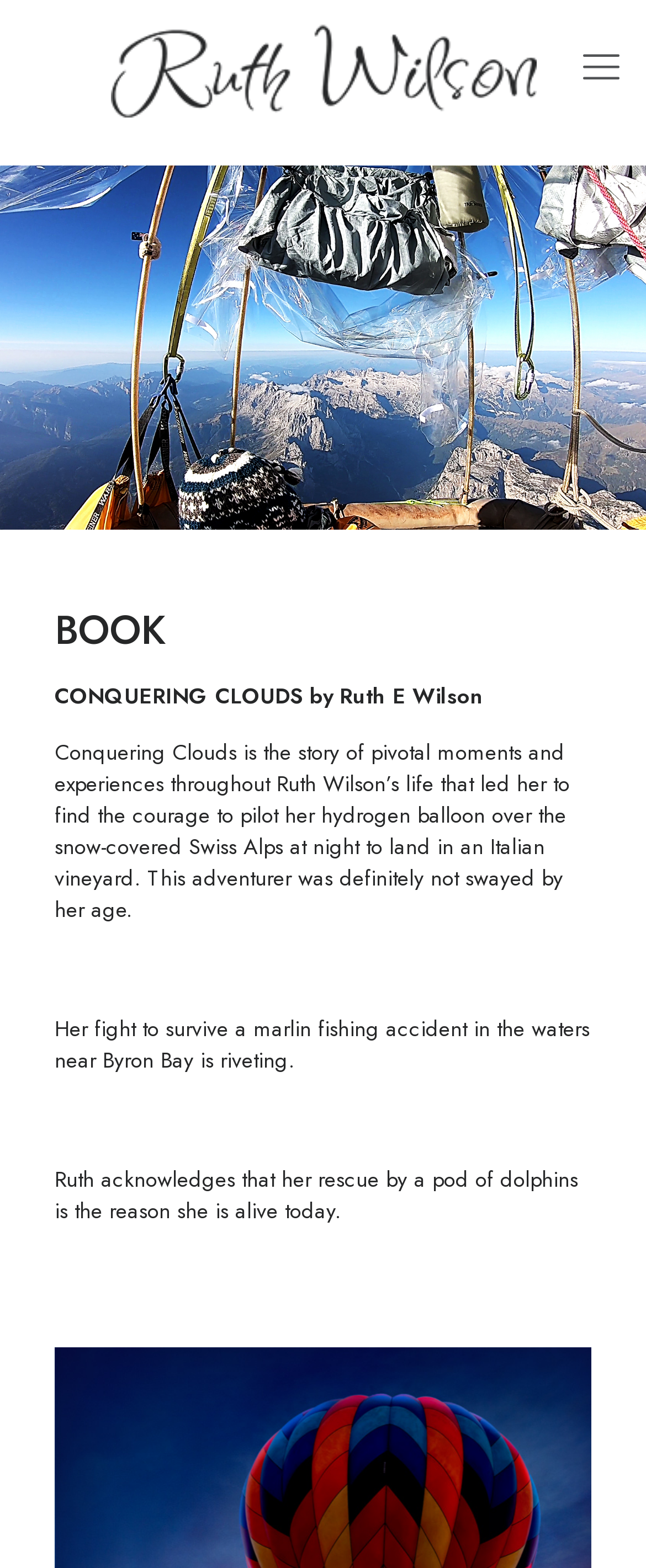Detail the features and information presented on the webpage.

The webpage is about Ruth Wilson, an Australian female aviator and public speaker. At the top left of the page, there is a 60px image of Ruth Wilson, accompanied by a link with the same name. On the top right, there is a "mobile menu" link. 

Below the image, there is a section with a horizontal separator line, followed by two headings: "BOOK" and "CONQUERING CLOUDS by Ruth E Wilson". 

Underneath the headings, there are three paragraphs of text. The first paragraph describes Ruth Wilson's book, "Conquering Clouds", which tells the story of her life experiences, including piloting a hydrogen balloon over the Swiss Alps and landing in an Italian vineyard. 

The second paragraph describes her fight to survive a marlin fishing accident near Byron Bay, which is a riveting story. 

The third paragraph mentions Ruth's rescue by a pod of dolphins, which she credits with saving her life.